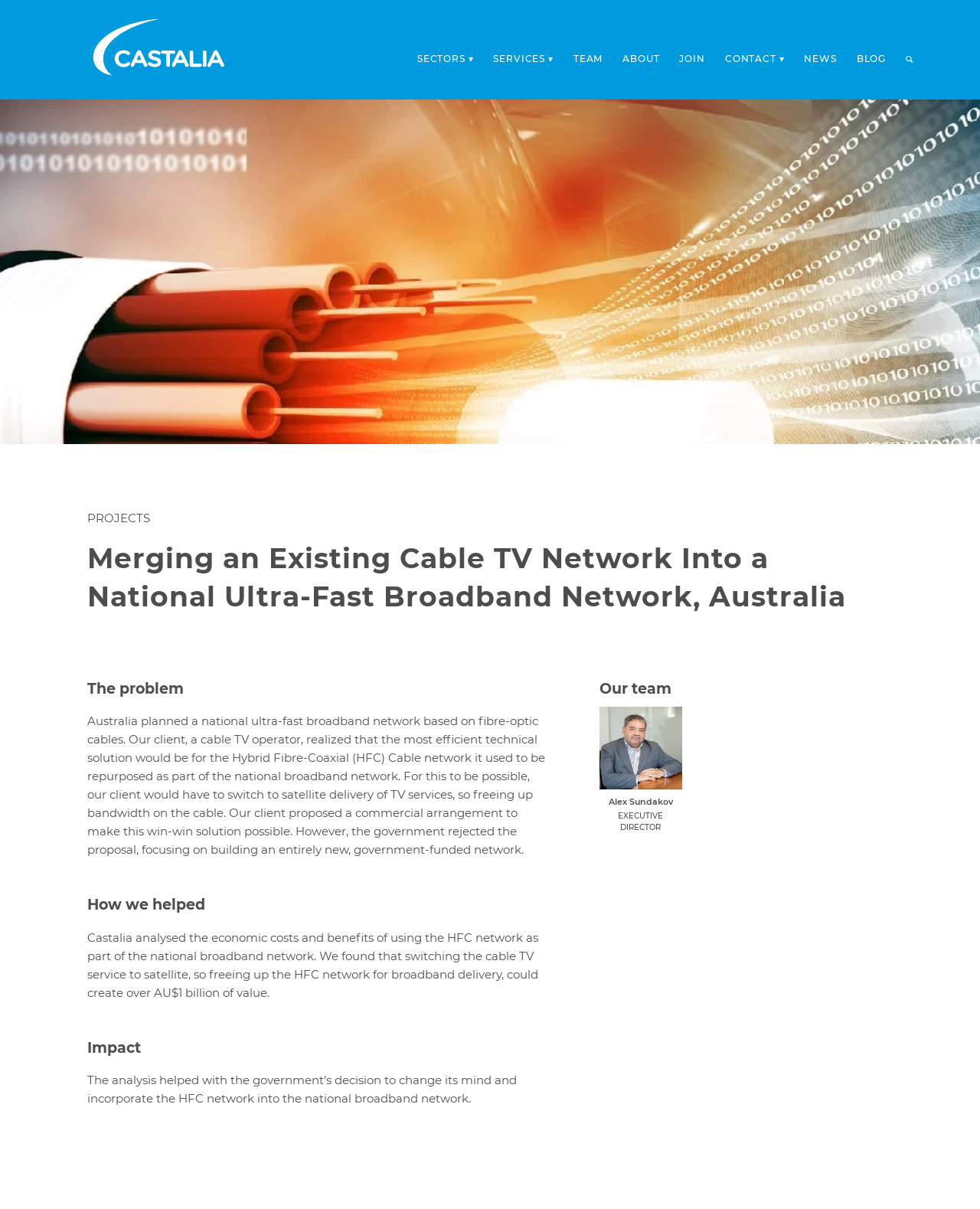Please determine the main heading text of this webpage.

Merging an Existing Cable TV Network Into a National Ultra-Fast Broadband Network, Australia